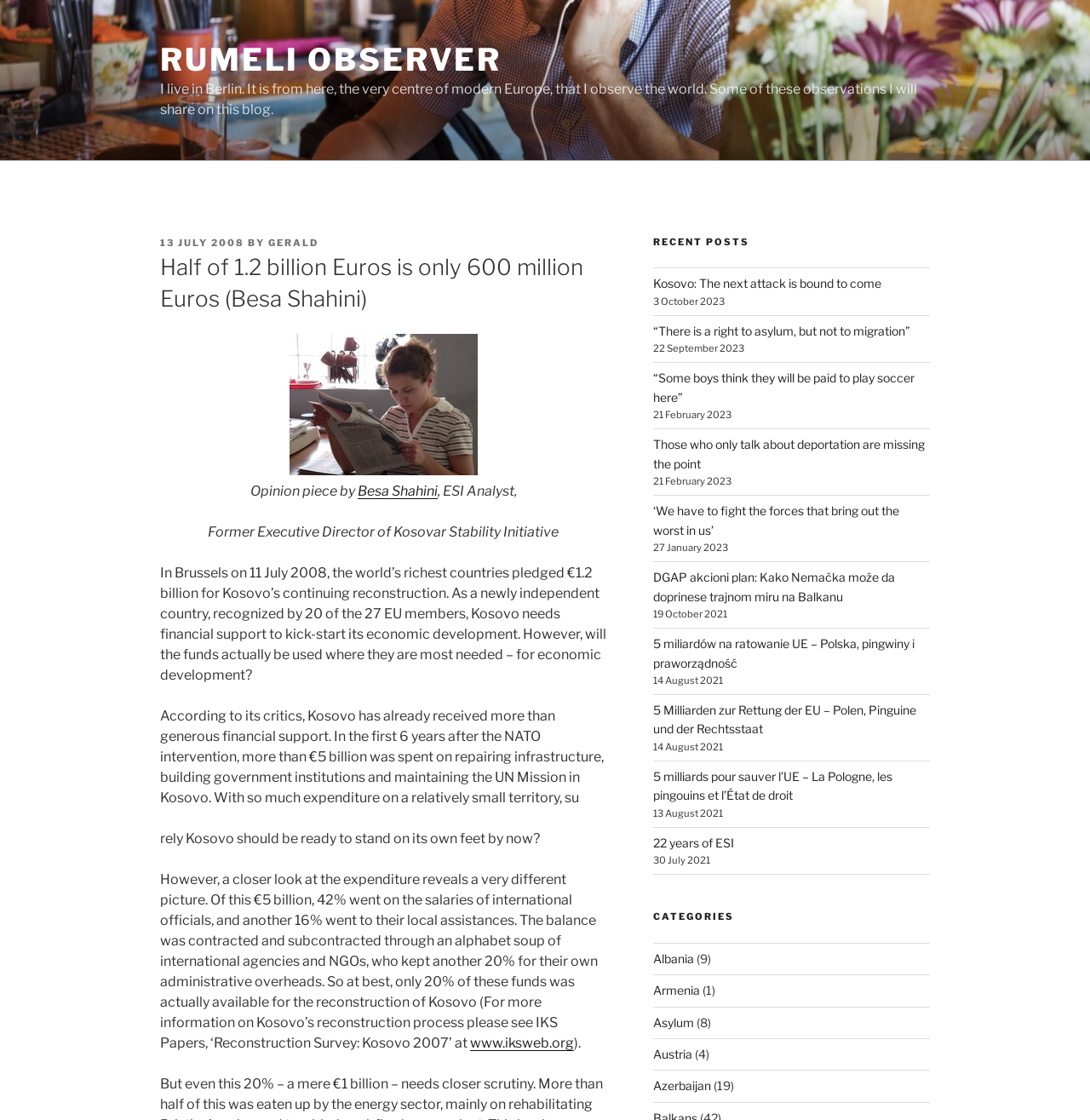Give the bounding box coordinates for this UI element: "Armenia". The coordinates should be four float numbers between 0 and 1, arranged as [left, top, right, bottom].

[0.599, 0.878, 0.642, 0.891]